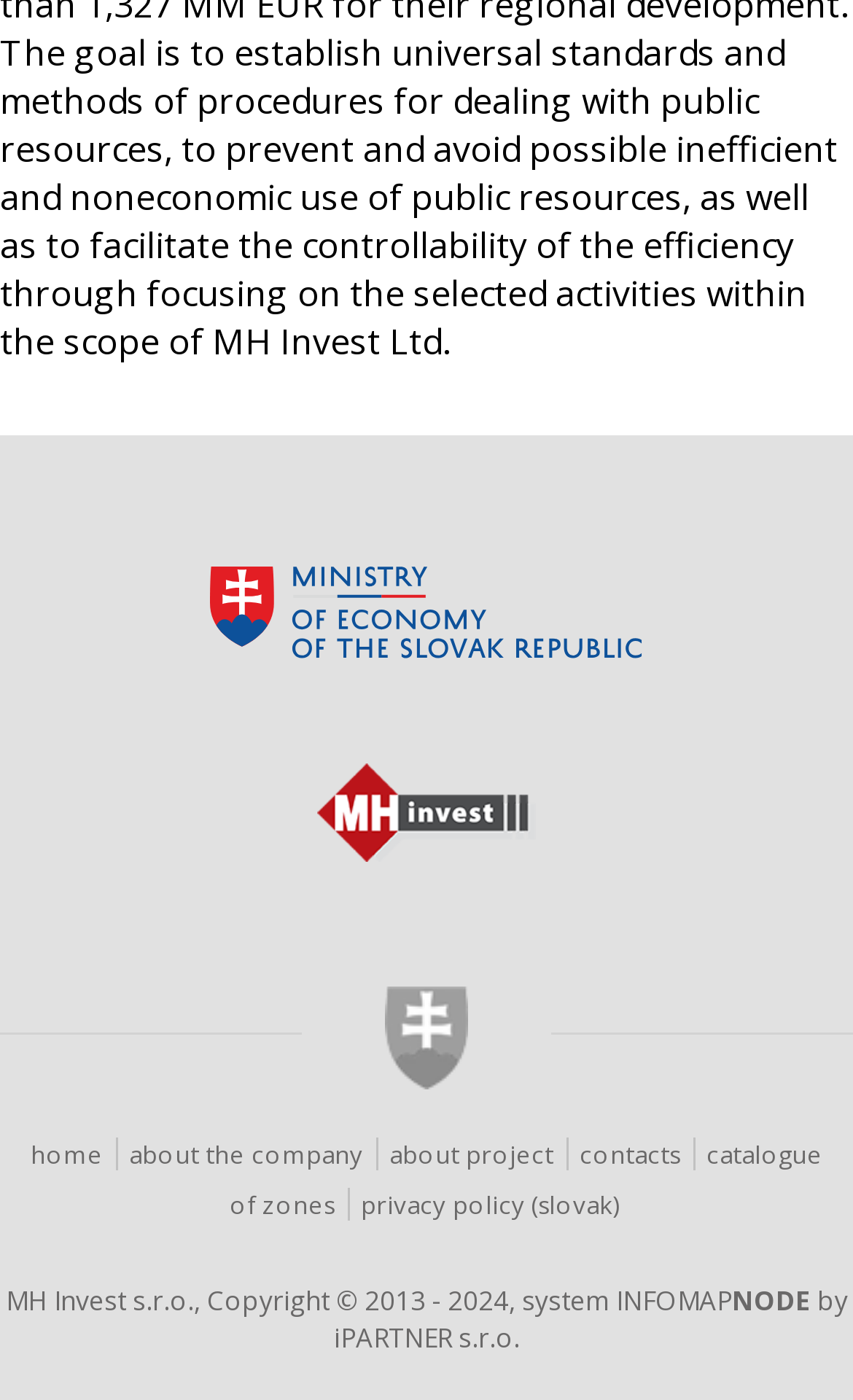Kindly determine the bounding box coordinates for the clickable area to achieve the given instruction: "go to home".

[0.036, 0.812, 0.126, 0.836]